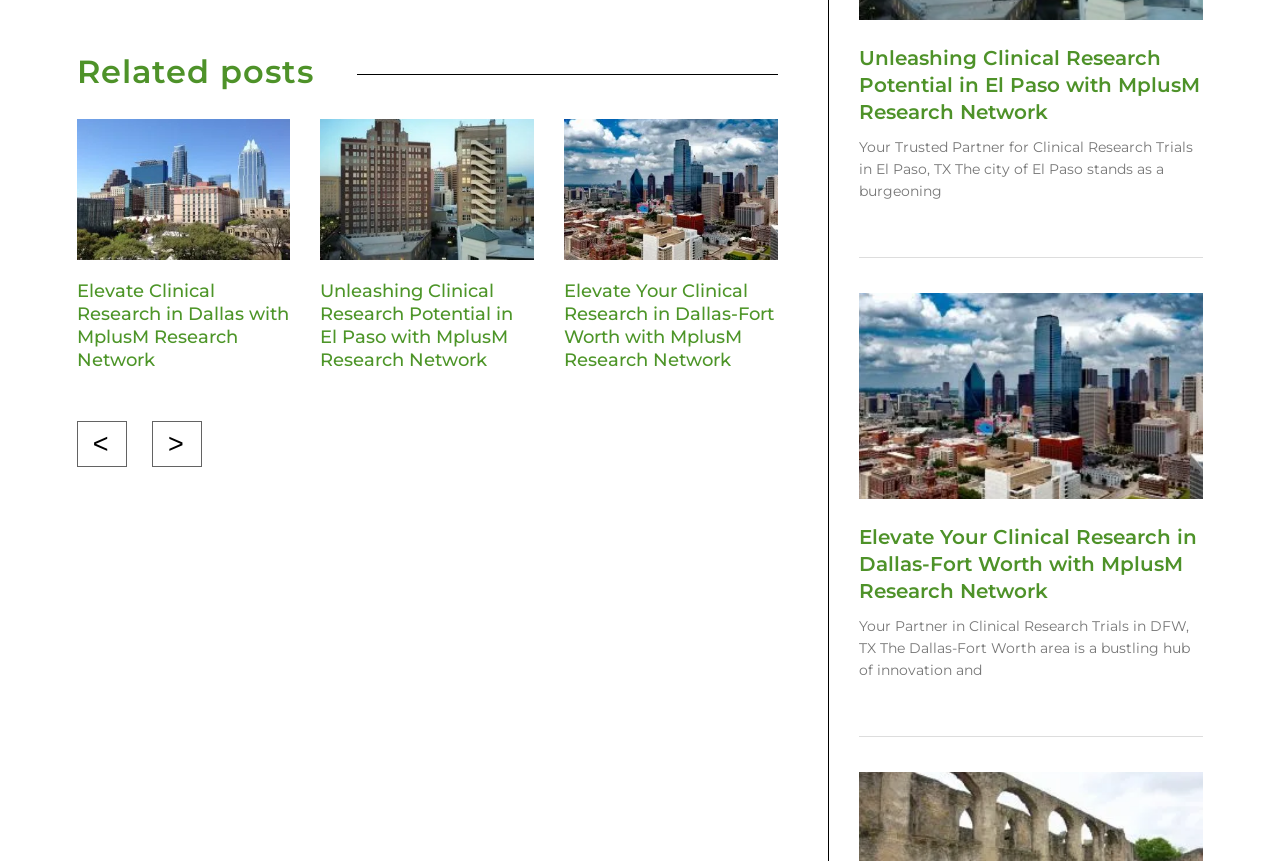Pinpoint the bounding box coordinates of the area that must be clicked to complete this instruction: "Click on 'clinical research trials dallas tx'".

[0.06, 0.138, 0.227, 0.302]